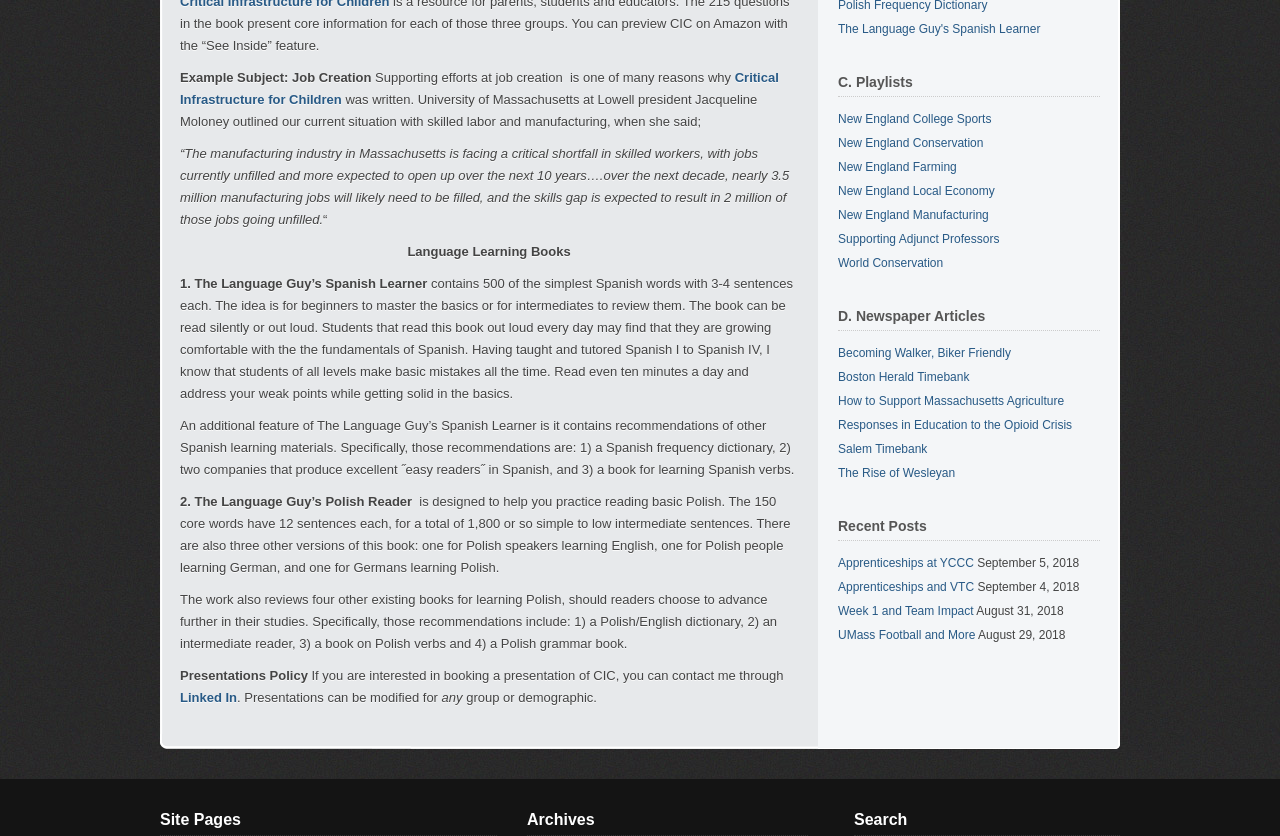Identify the bounding box of the UI element described as follows: "The Rise of Wesleyan". Provide the coordinates as four float numbers in the range of 0 to 1 [left, top, right, bottom].

[0.655, 0.557, 0.746, 0.574]